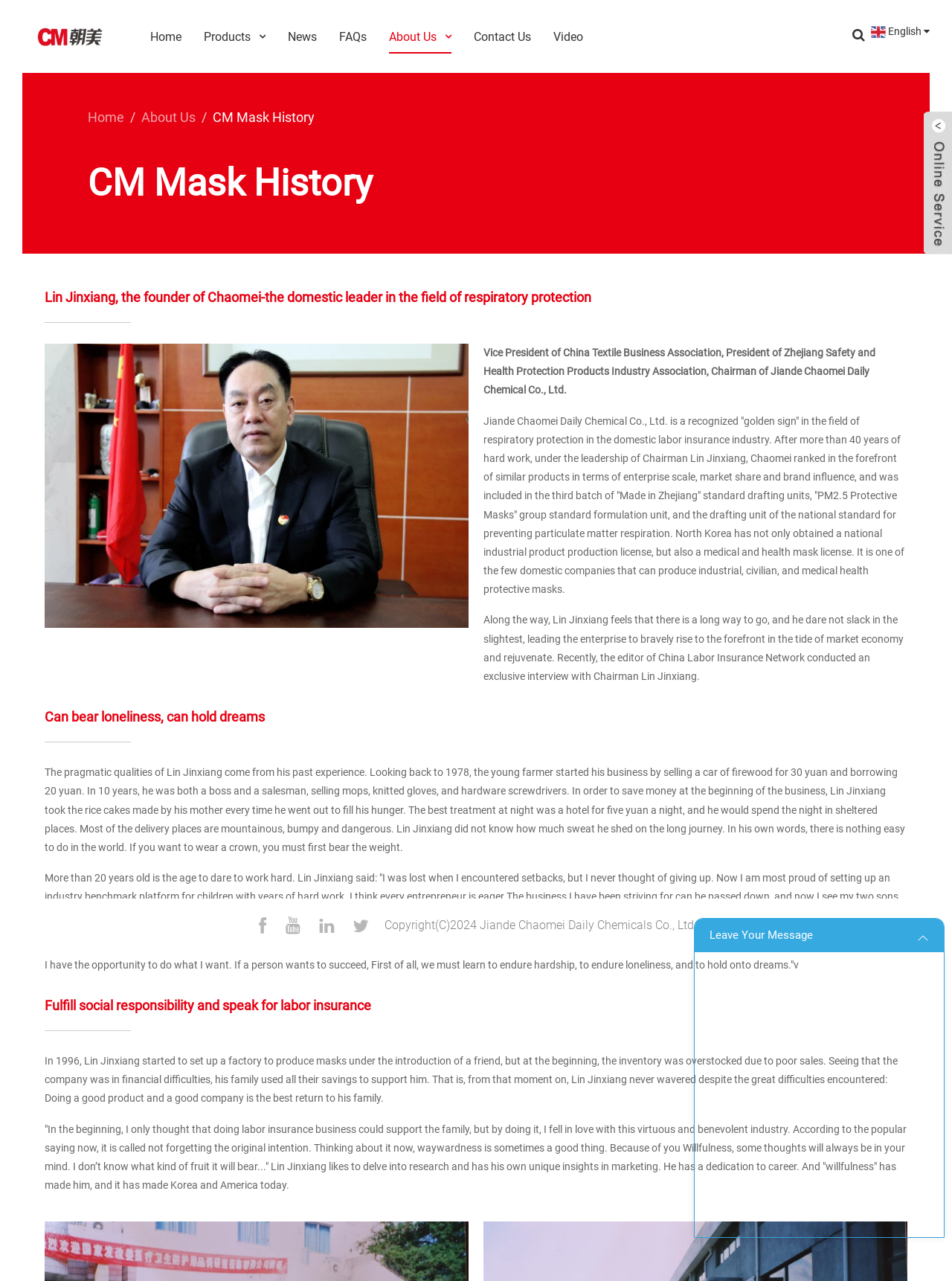Can you look at the image and give a comprehensive answer to the question:
What is the name of the association where the company's founder is the president?

I found the answer by reading the text in the webpage, specifically in the section 'CM Mask History'. The text mentions 'President of Zhejiang Safety and Health Protection Products Industry Association'.